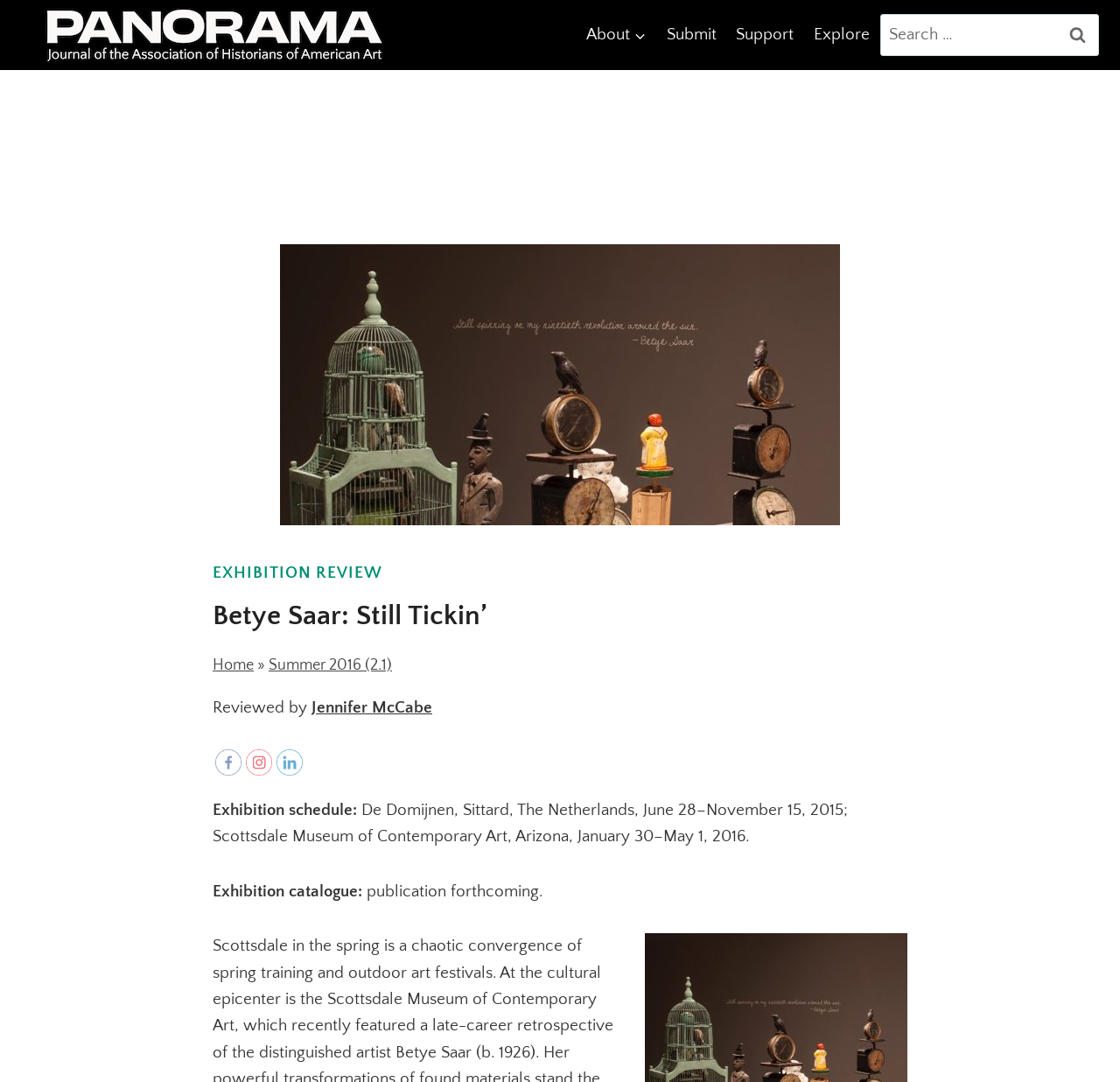Identify the bounding box coordinates for the region to click in order to carry out this instruction: "Click the Panorama Logo". Provide the coordinates using four float numbers between 0 and 1, formatted as [left, top, right, bottom].

[0.019, 0.0, 0.362, 0.065]